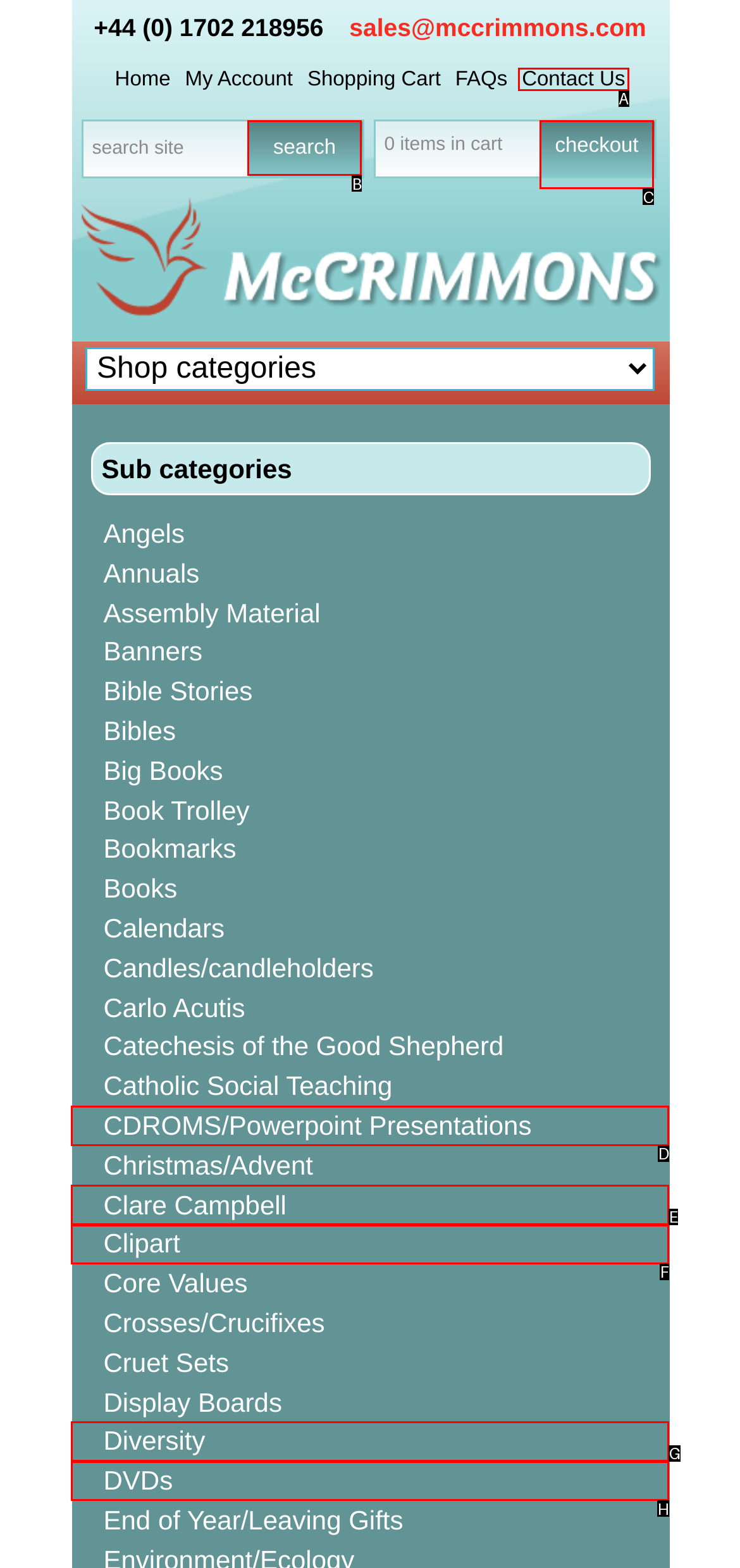Given the description: Ningbo lisong
Identify the letter of the matching UI element from the options.

None